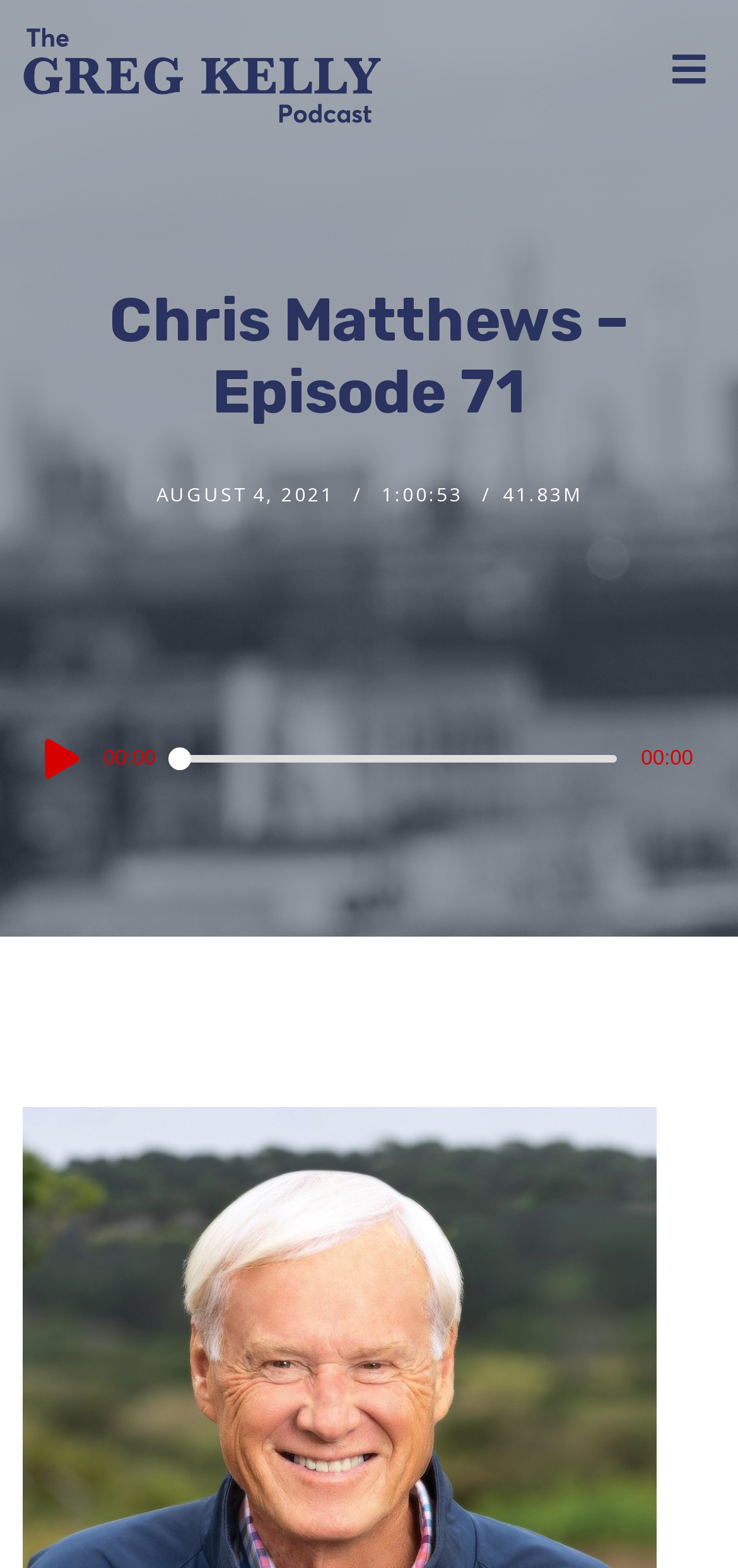What is the number of views of the podcast episode?
Can you give a detailed and elaborate answer to the question?

I found the number of views of the podcast episode by looking at the static text element with the content '41.83M' which is located at the coordinates [0.681, 0.306, 0.788, 0.323].